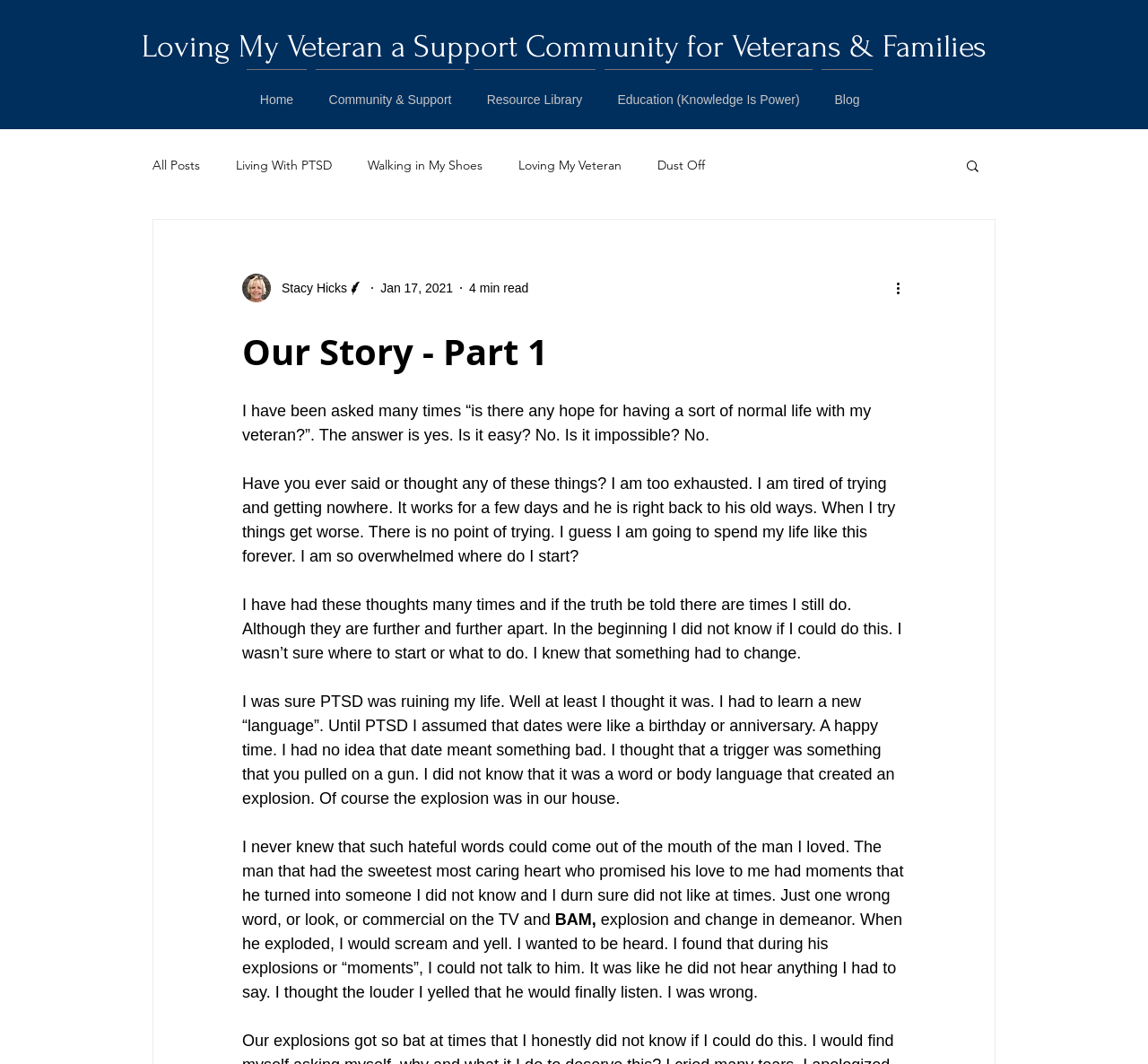Please locate the bounding box coordinates of the region I need to click to follow this instruction: "View the 'Resource Library'".

[0.409, 0.065, 0.523, 0.107]